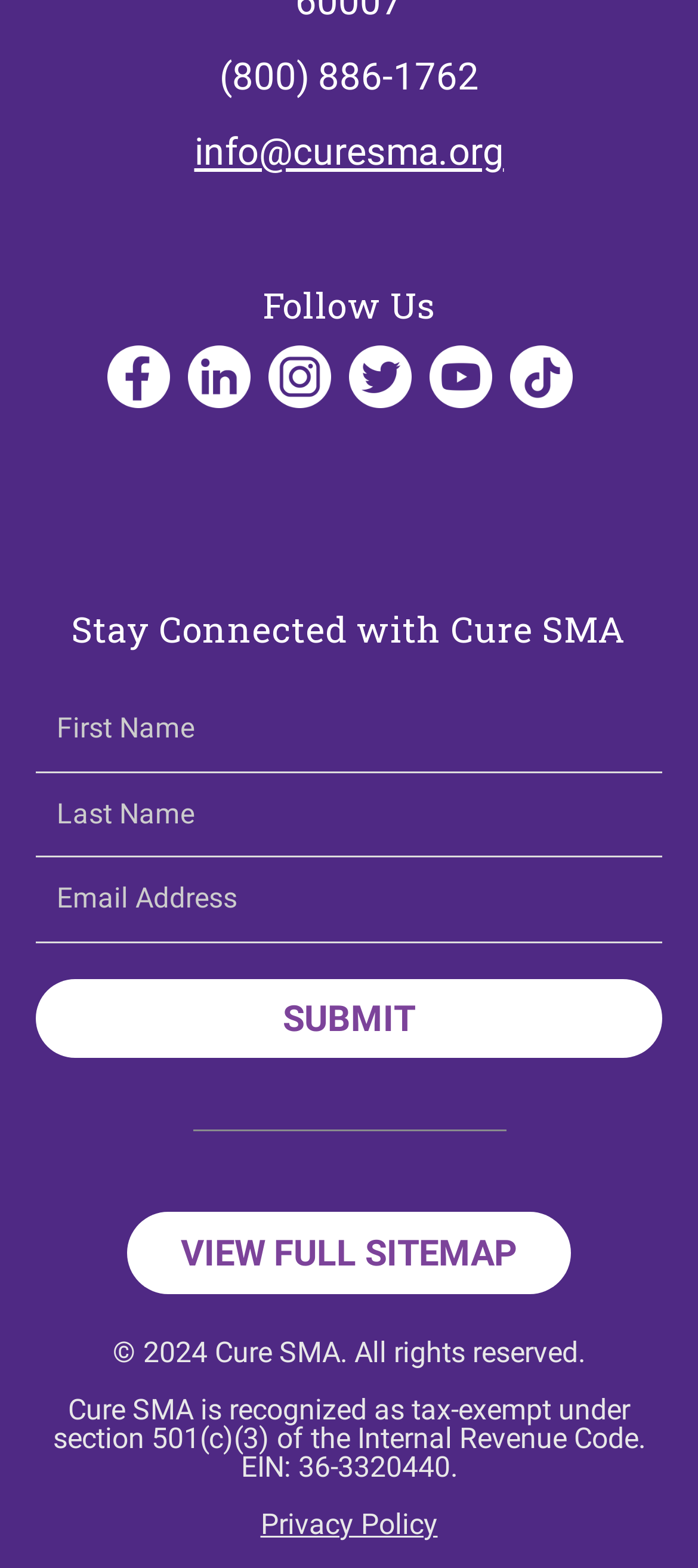Identify the bounding box coordinates for the region to click in order to carry out this instruction: "Submit the form". Provide the coordinates using four float numbers between 0 and 1, formatted as [left, top, right, bottom].

[0.051, 0.624, 0.949, 0.675]